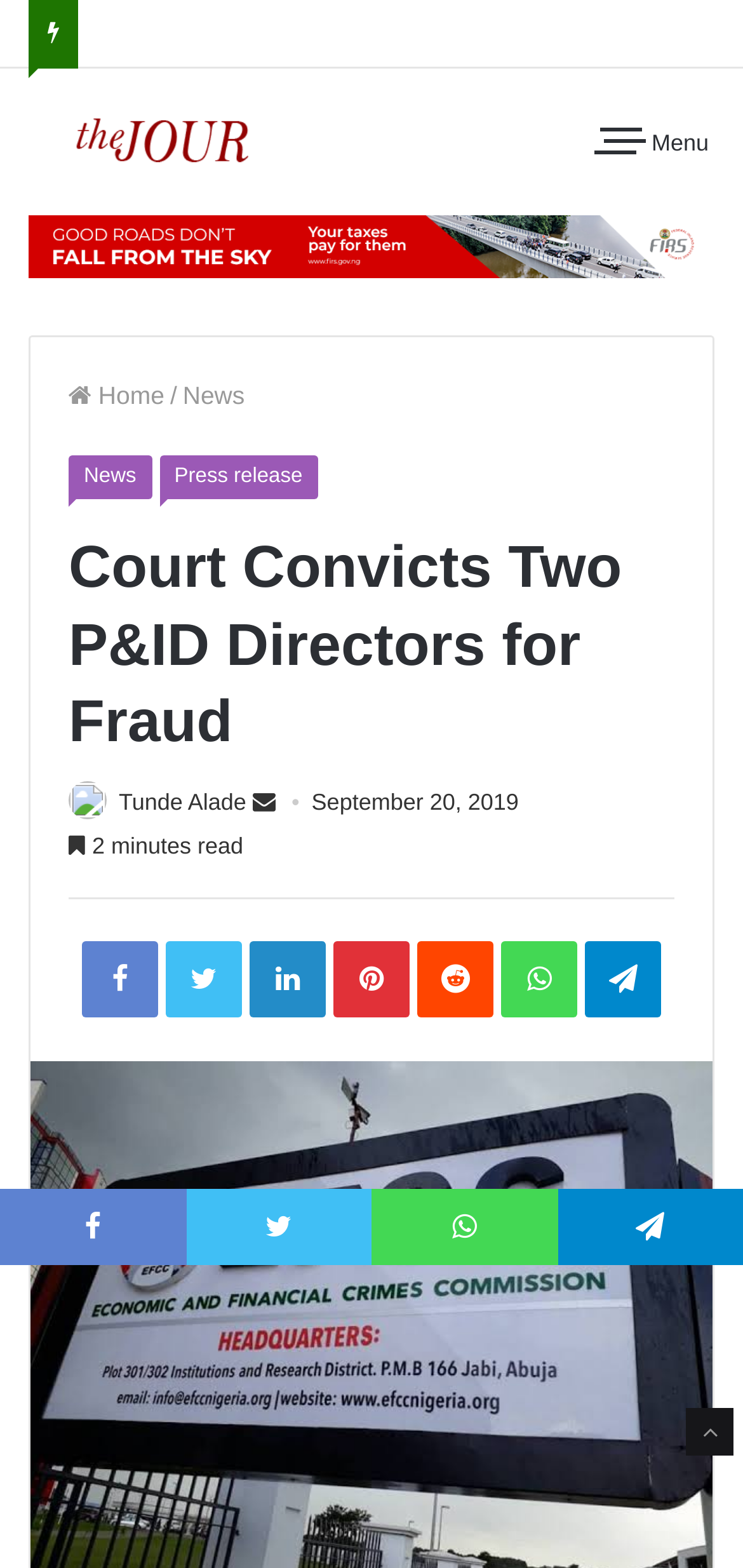Determine the bounding box coordinates of the region to click in order to accomplish the following instruction: "View the article by Tunde Alade". Provide the coordinates as four float numbers between 0 and 1, specifically [left, top, right, bottom].

[0.16, 0.503, 0.332, 0.52]